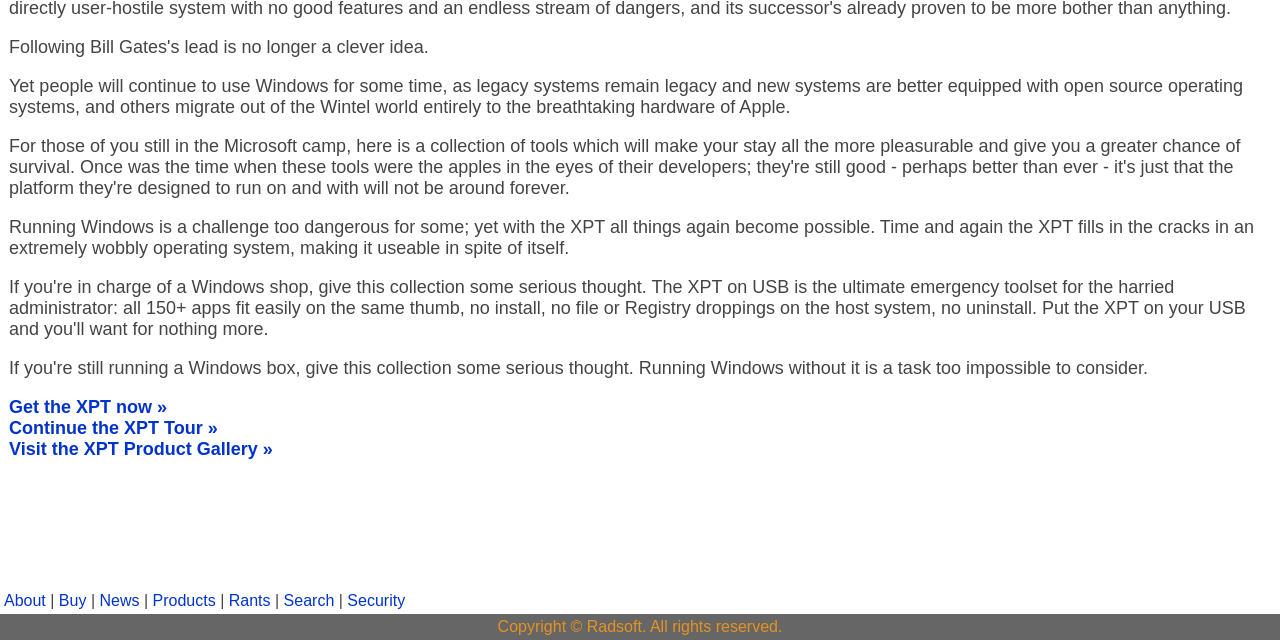Determine the bounding box for the described UI element: "Get the XPT now »".

[0.007, 0.62, 0.13, 0.651]